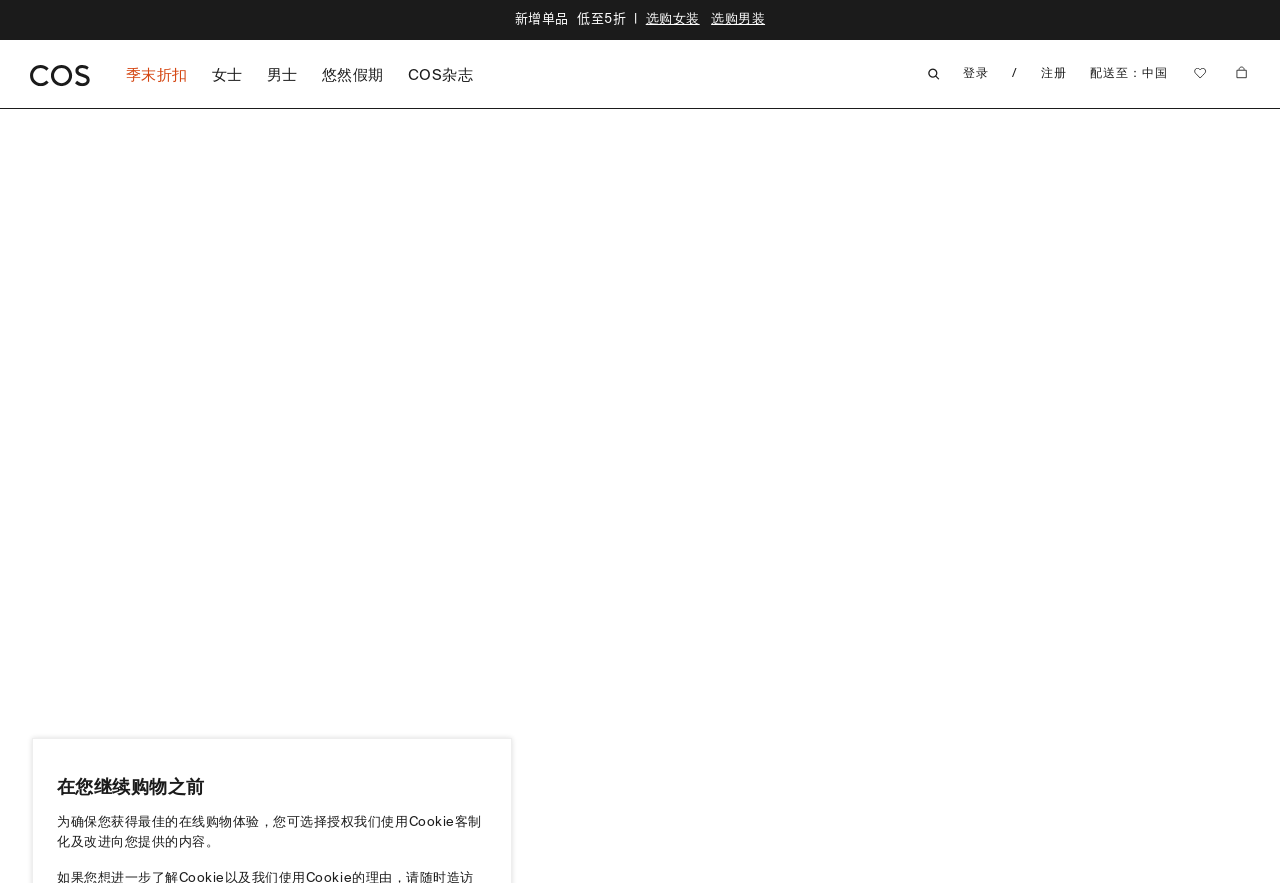What is the purpose of the '登录' and '注册' links?
Craft a detailed and extensive response to the question.

The '登录' and '注册' links are likely used for users to log in to their existing accounts or register for new accounts, allowing them to access their personal information and make purchases on the website.